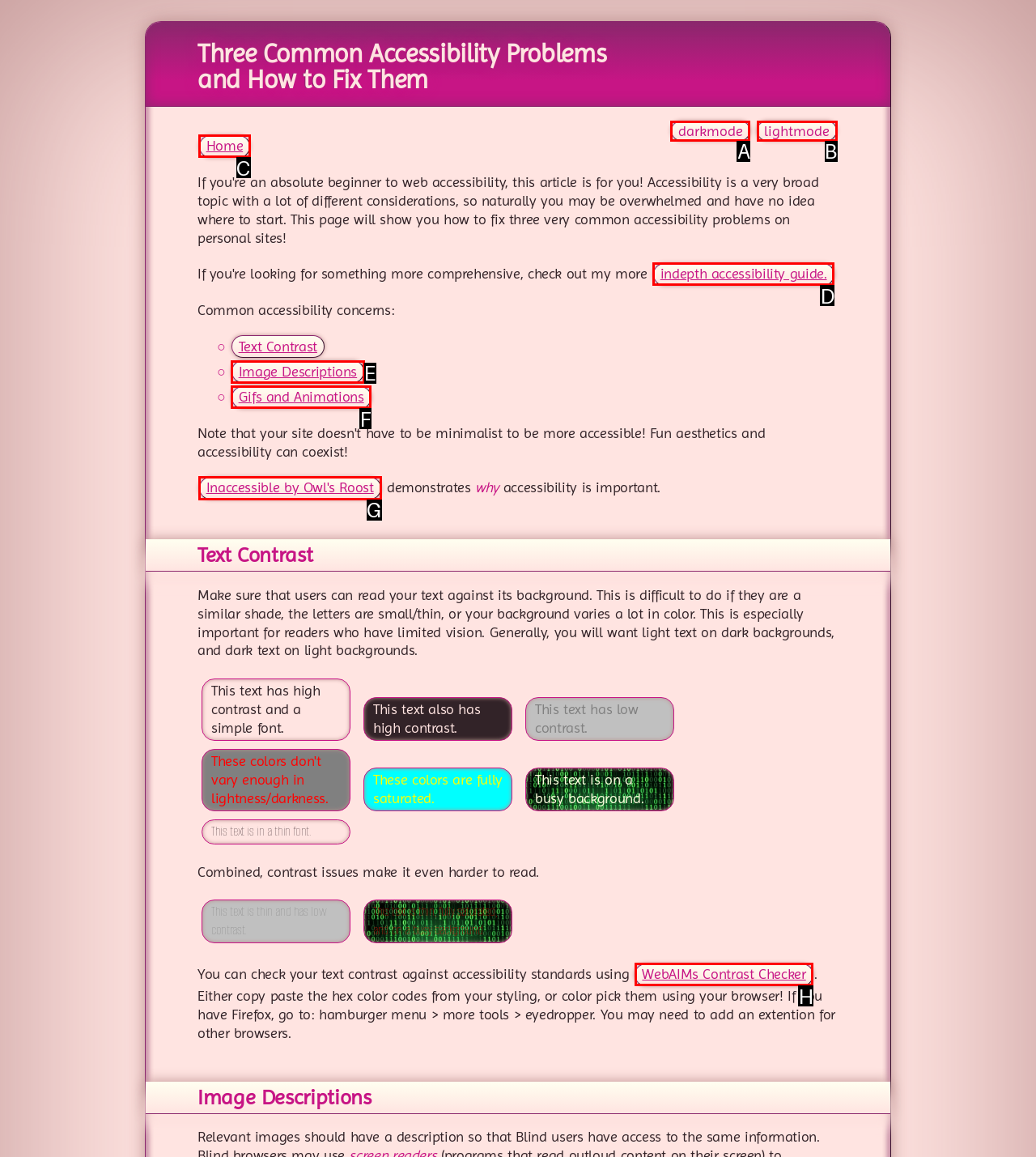Determine which option you need to click to execute the following task: Click on the 'Login' link. Provide your answer as a single letter.

None